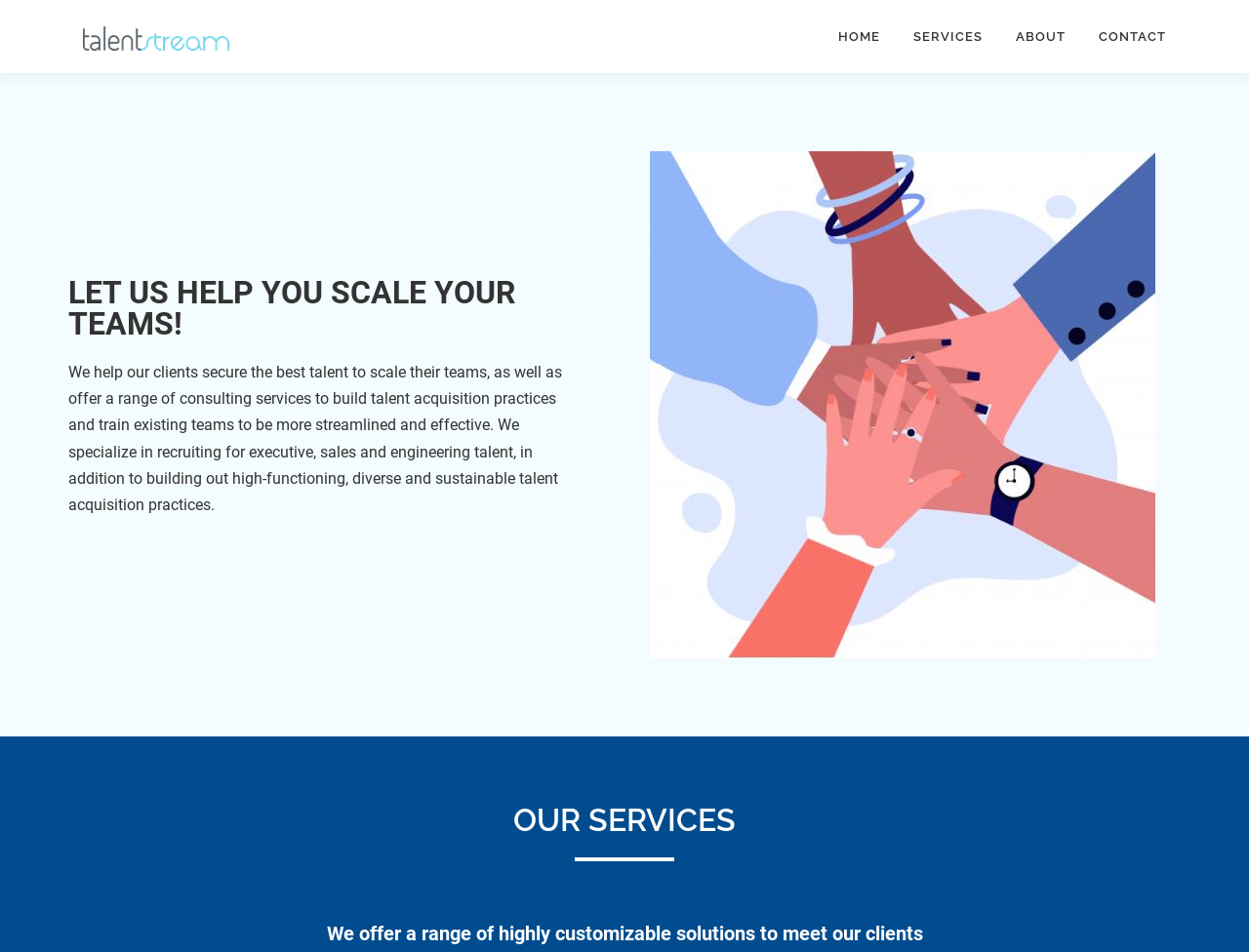What is the main purpose of Talent Stream?
Respond with a short answer, either a single word or a phrase, based on the image.

Help clients scale teams